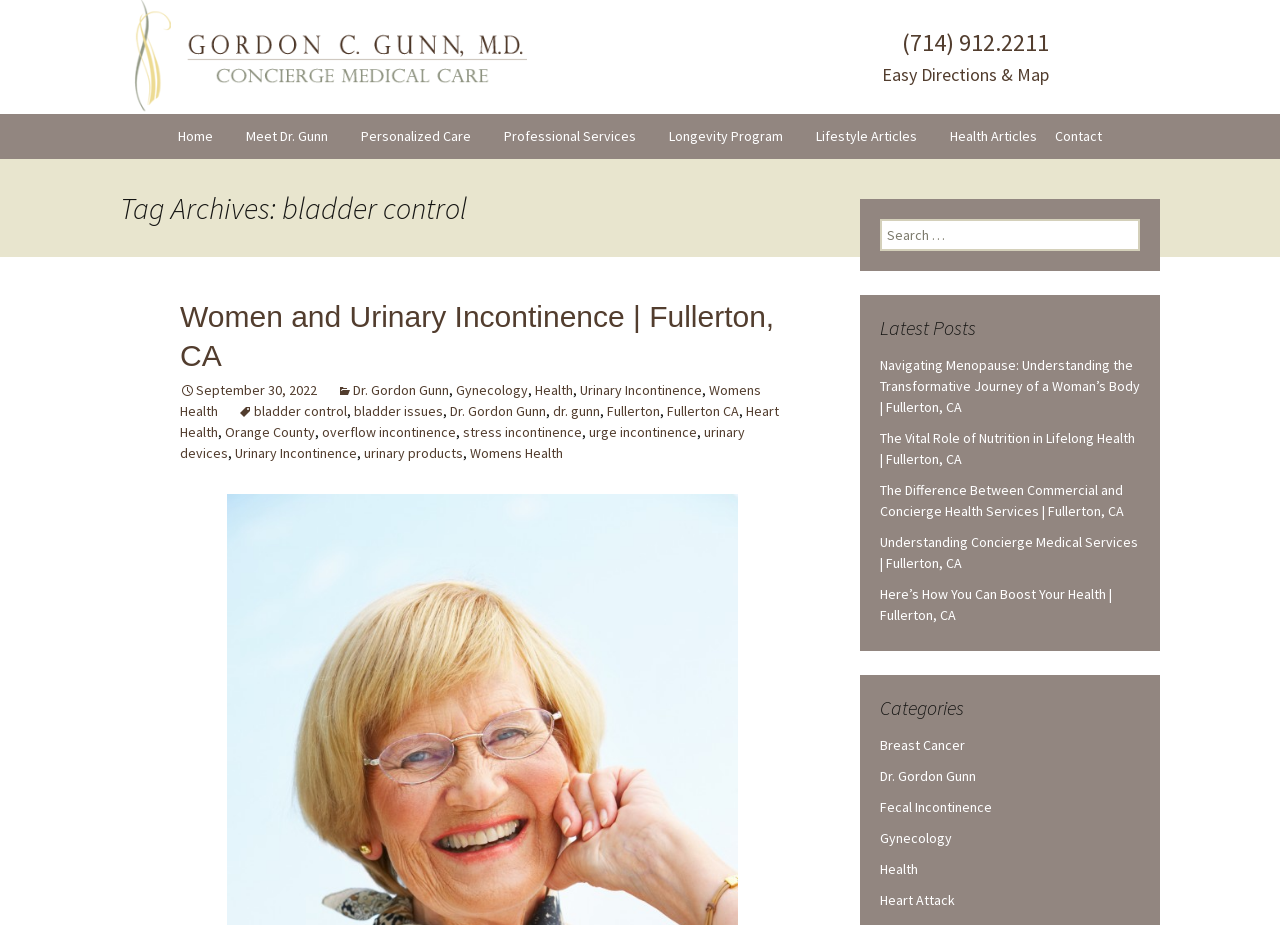Locate the bounding box coordinates of the item that should be clicked to fulfill the instruction: "Search for something".

[0.688, 0.236, 0.891, 0.271]